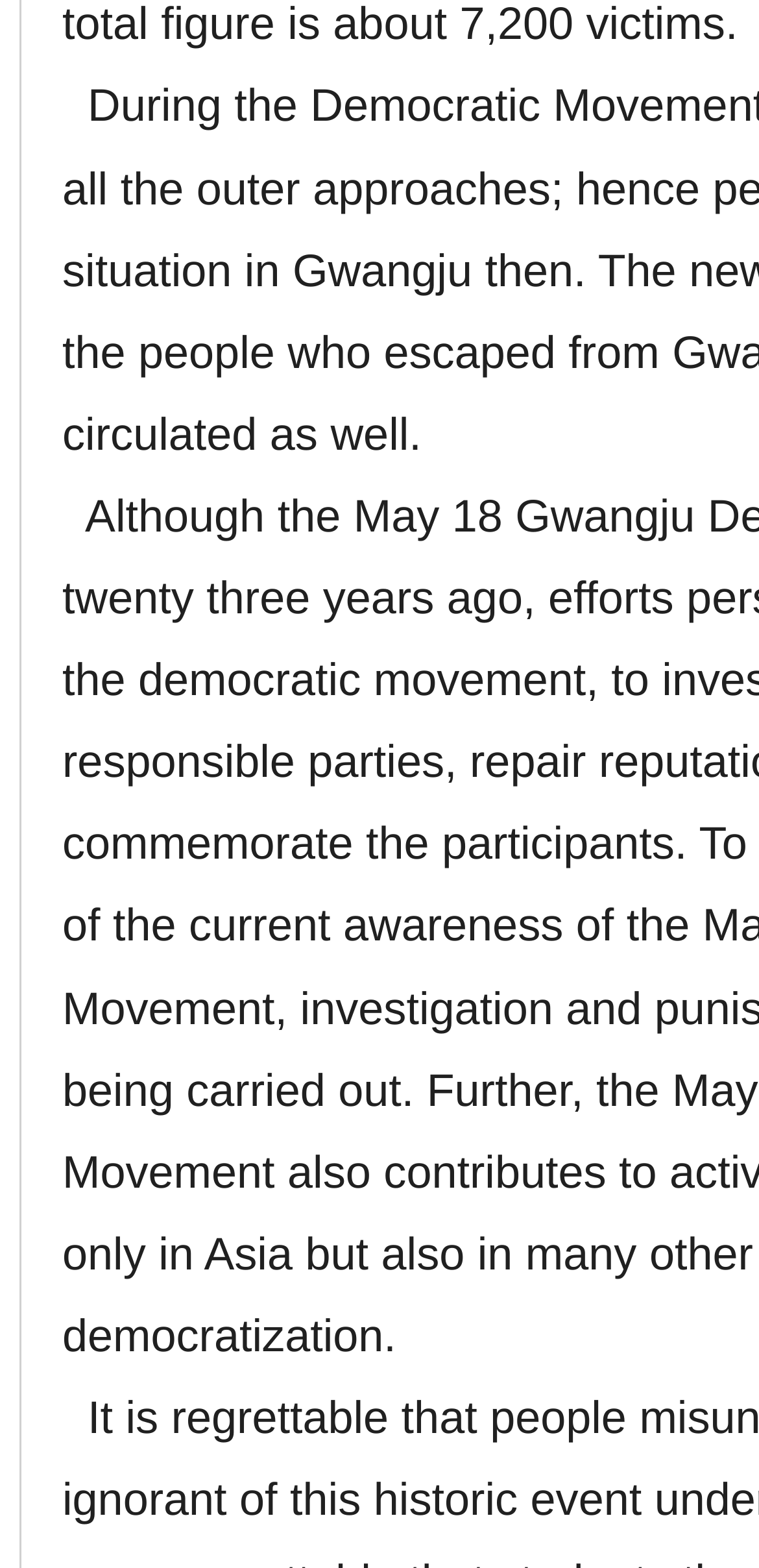Please specify the bounding box coordinates in the format (top-left x, top-left y, bottom-right x, bottom-right y), with all values as floating point numbers between 0 and 1. Identify the bounding box of the UI element described by: Contact Us

[0.109, 0.682, 0.209, 0.697]